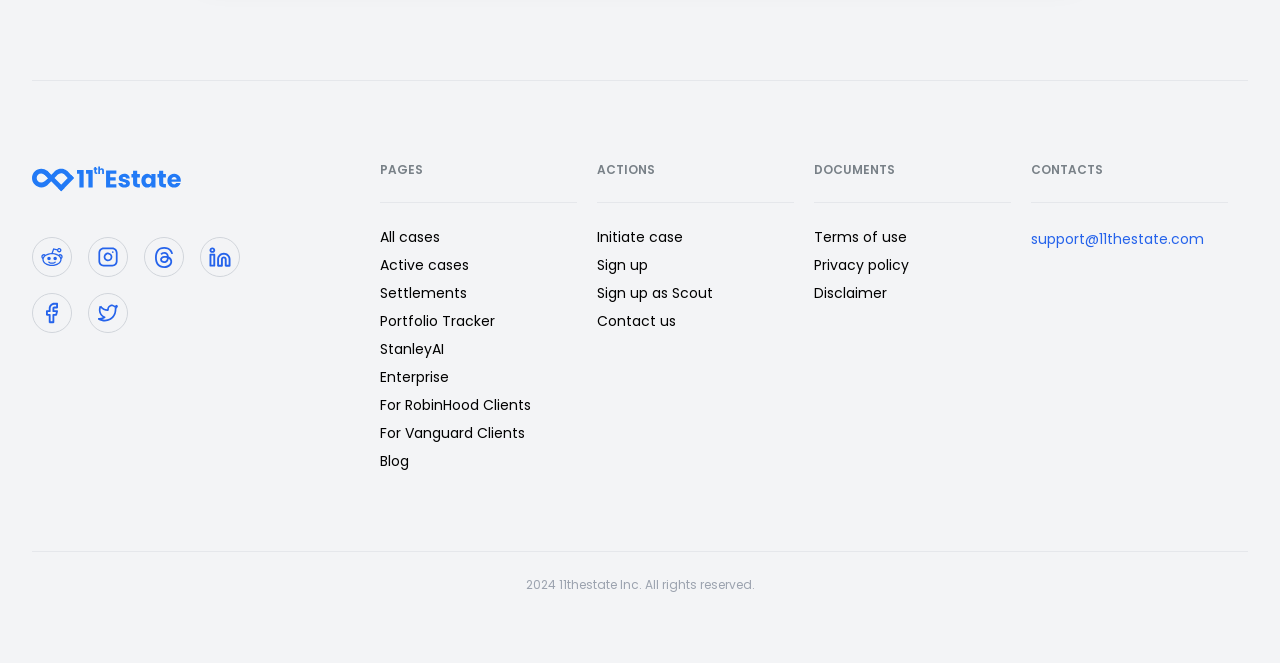Kindly determine the bounding box coordinates of the area that needs to be clicked to fulfill this instruction: "Click on the 'Contact us' link".

[0.466, 0.469, 0.62, 0.499]